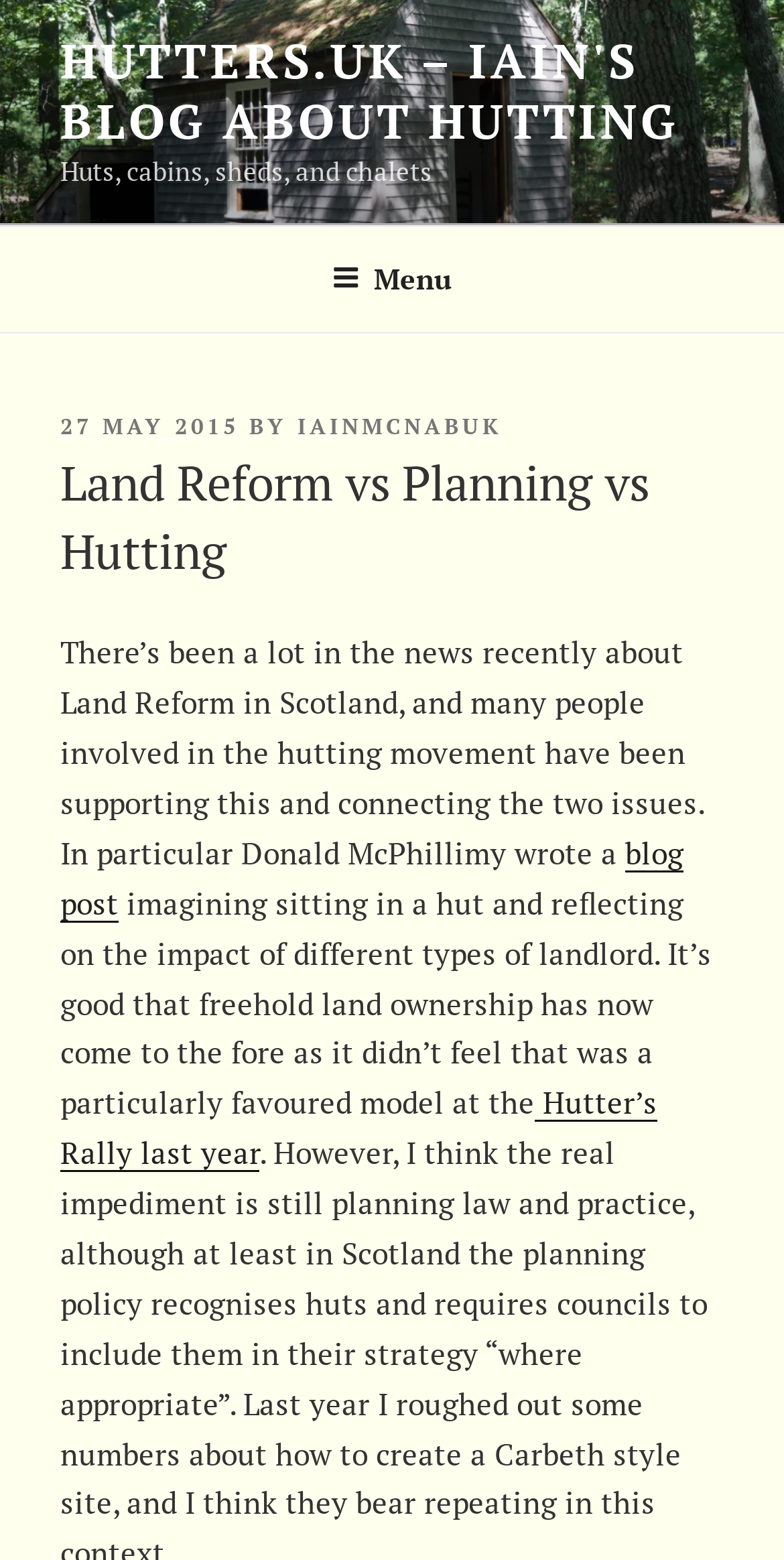Give a detailed account of the webpage.

The webpage appears to be a blog post about Land Reform in Scotland and its connection to the hutting movement. At the top of the page, there is a link to the website "HUTTERS.UK – IAIN'S BLOG ABOUT HUTTING" and a static text "Huts, cabins, sheds, and chalets". Below this, there is a top menu navigation bar that spans the entire width of the page.

On the left side of the page, there is a menu button labeled "Menu" that, when expanded, reveals a header section. This section contains a posted date "27 MAY 2015", an author name "IAINMCNABUK", and a heading "Land Reform vs Planning vs Hutting". 

Below the heading, there is a block of text that discusses the recent news about Land Reform in Scotland and its connection to the hutting movement. The text mentions a blog post written by Donald McPhillimy and includes a link to it. The text also imagines a scenario where one sits in a hut and reflects on the impact of different types of landlord, and mentions the Hutter's Rally last year, with a link to it.

There are no images on the page. The overall content is focused on the blog post, with a clear heading and concise text.